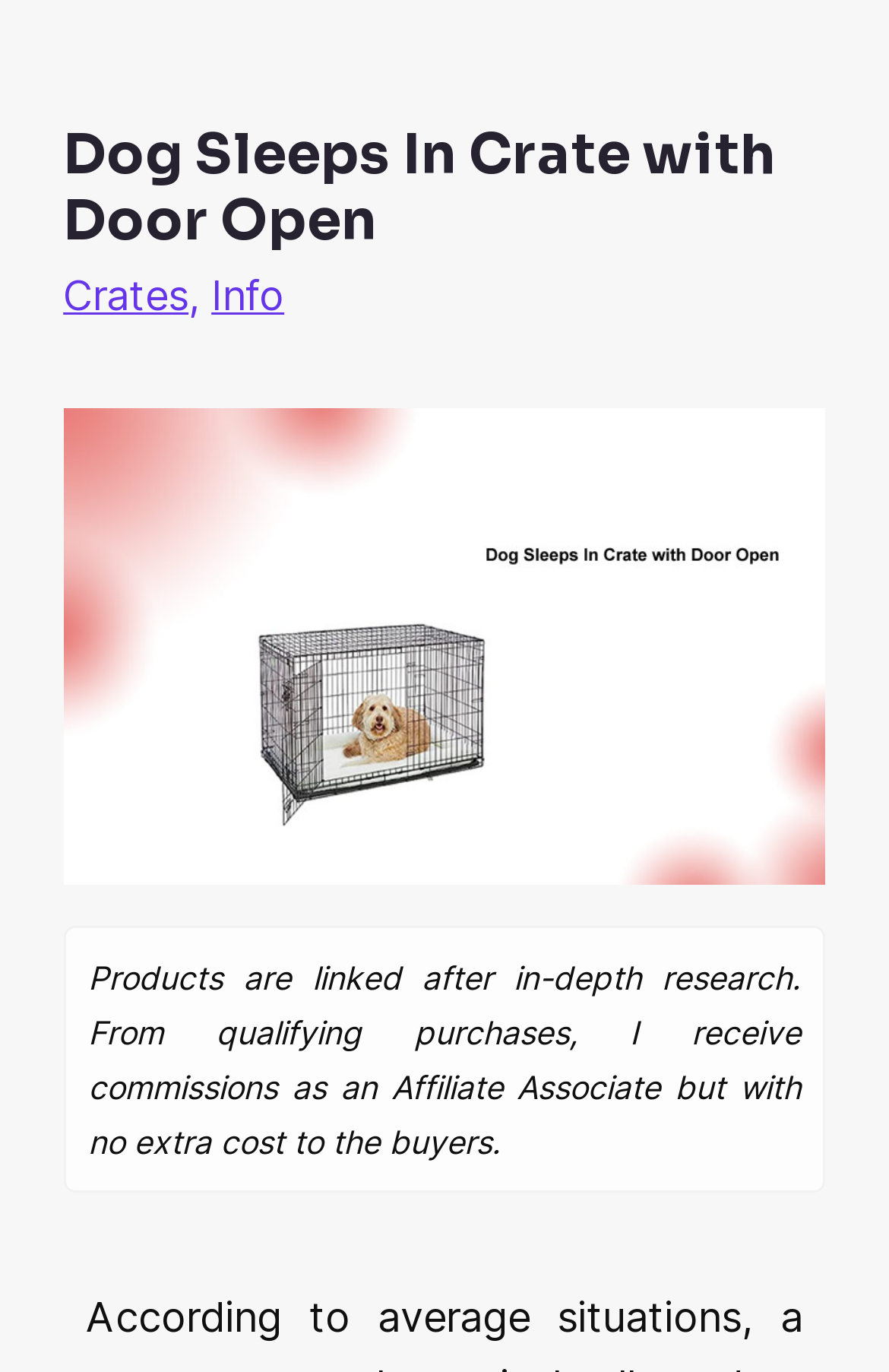From the element description: "Info", extract the bounding box coordinates of the UI element. The coordinates should be expressed as four float numbers between 0 and 1, in the order [left, top, right, bottom].

[0.238, 0.197, 0.32, 0.232]